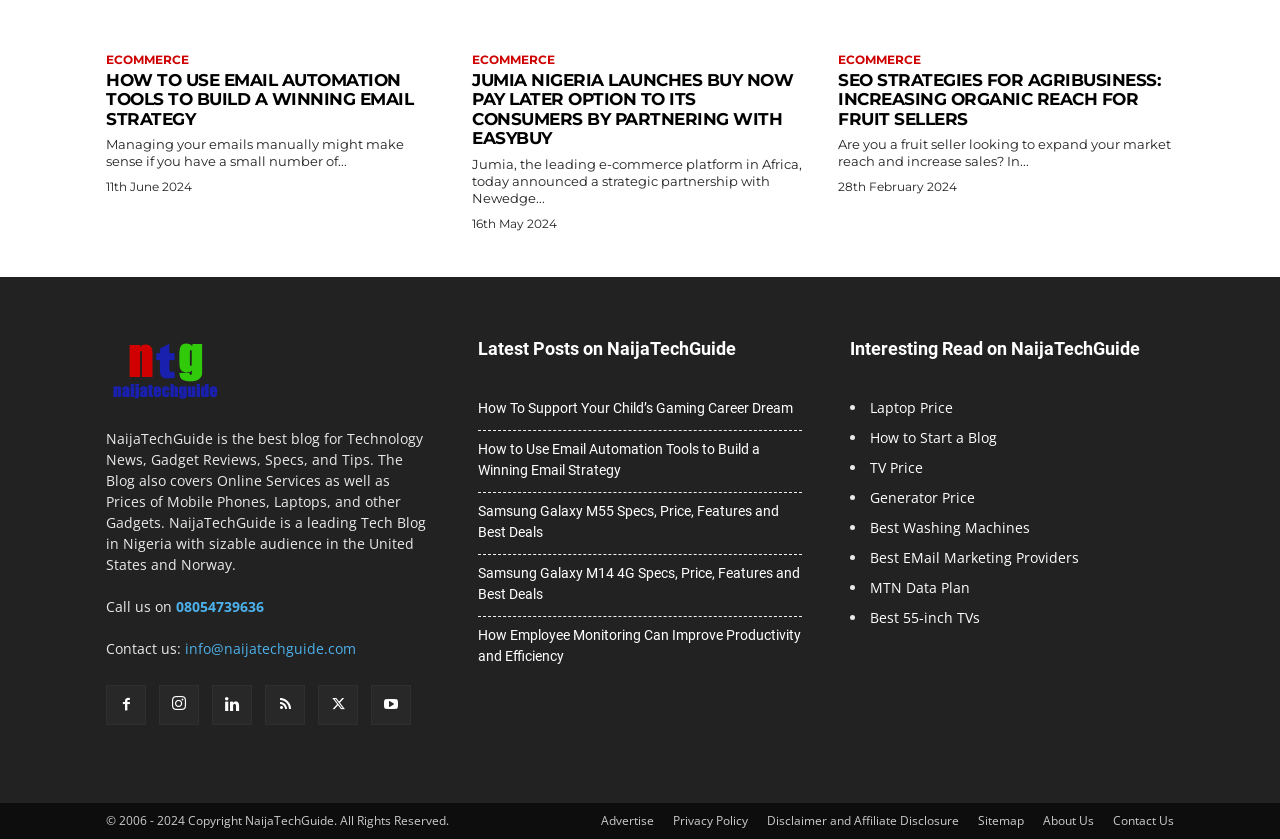Locate the bounding box coordinates of the clickable area to execute the instruction: "Click on the 'HOW TO USE EMAIL AUTOMATION TOOLS TO BUILD A WINNING EMAIL STRATEGY' link". Provide the coordinates as four float numbers between 0 and 1, represented as [left, top, right, bottom].

[0.083, 0.083, 0.323, 0.154]